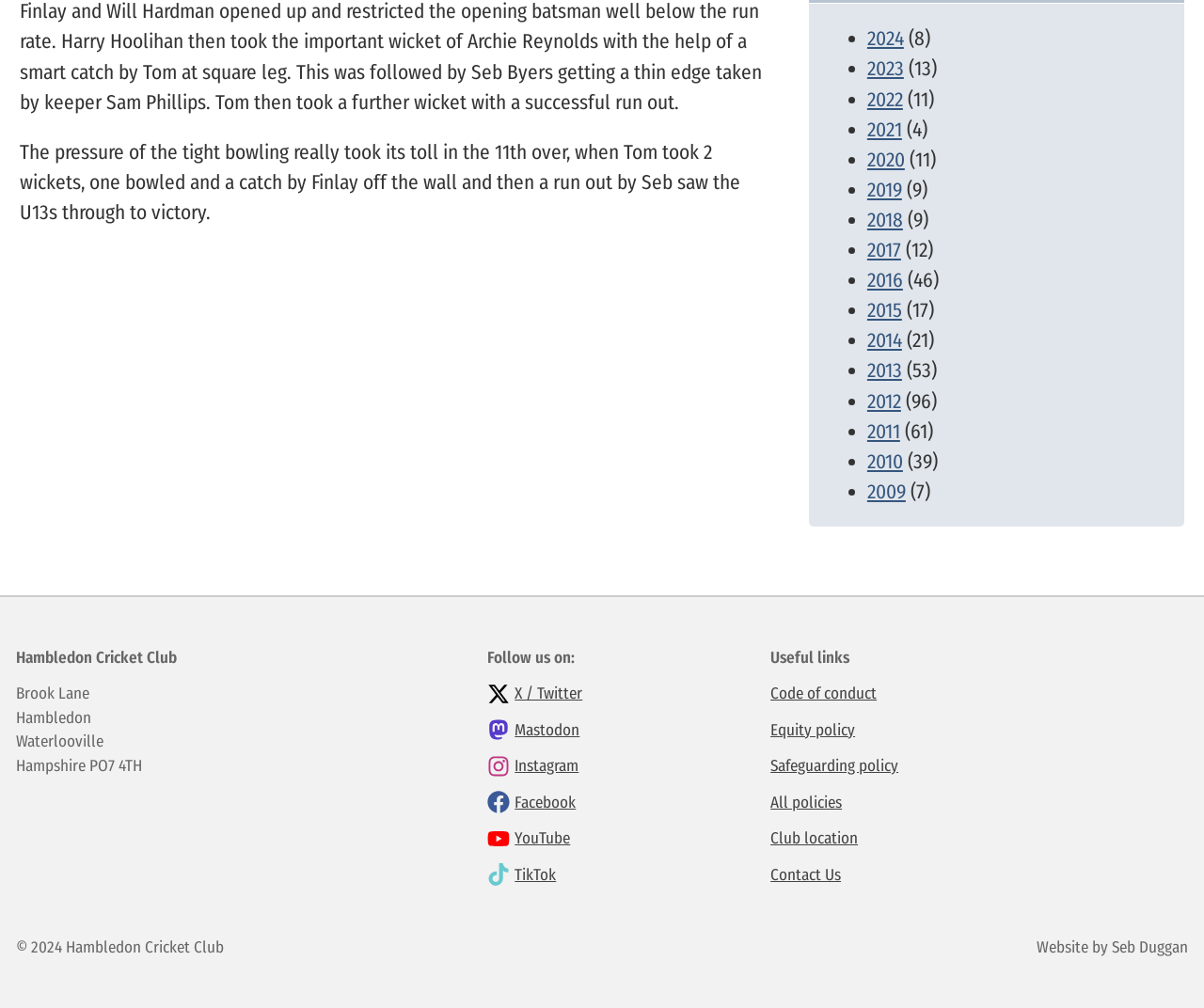Identify the bounding box of the HTML element described here: "Contact Us". Provide the coordinates as four float numbers between 0 and 1: [left, top, right, bottom].

[0.64, 0.858, 0.699, 0.877]